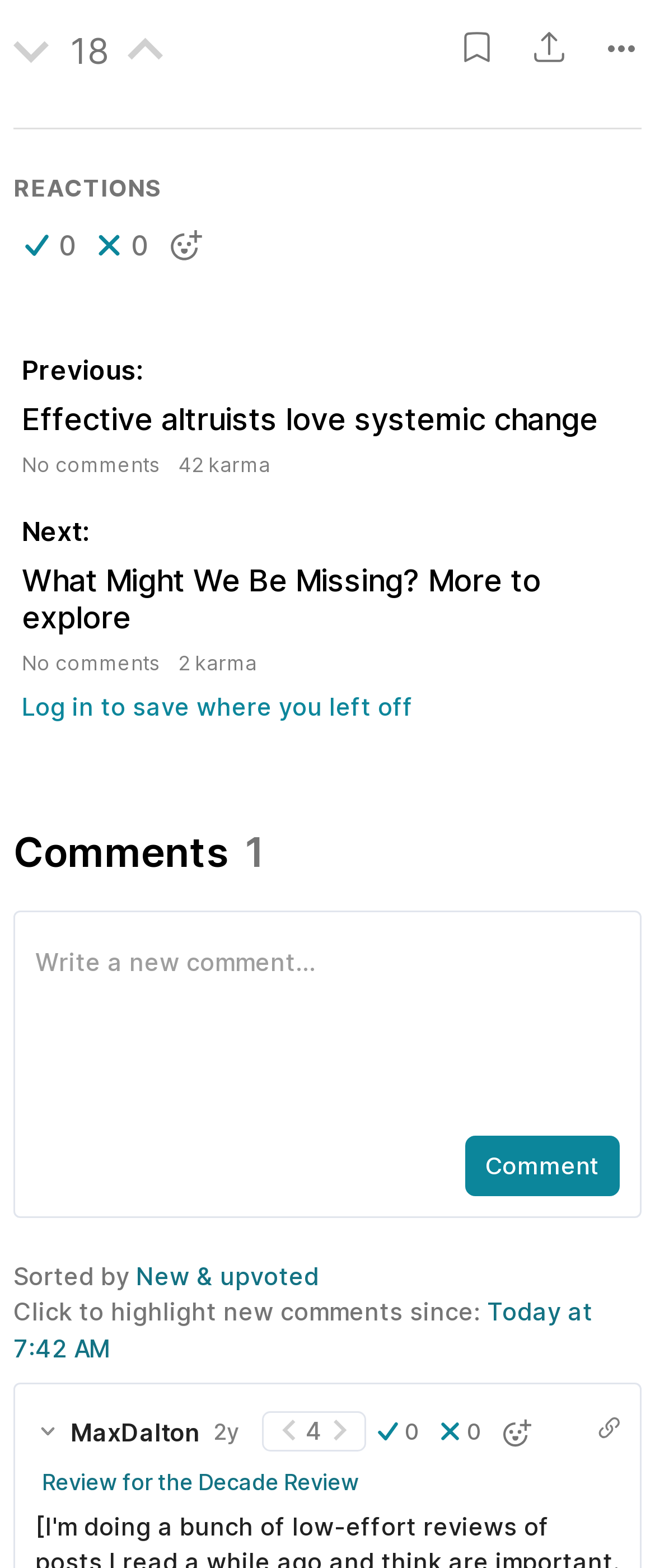From the webpage screenshot, identify the region described by Today at 7:42 AM. Provide the bounding box coordinates as (top-left x, top-left y, bottom-right x, bottom-right y), with each value being a floating point number between 0 and 1.

[0.021, 0.827, 0.905, 0.869]